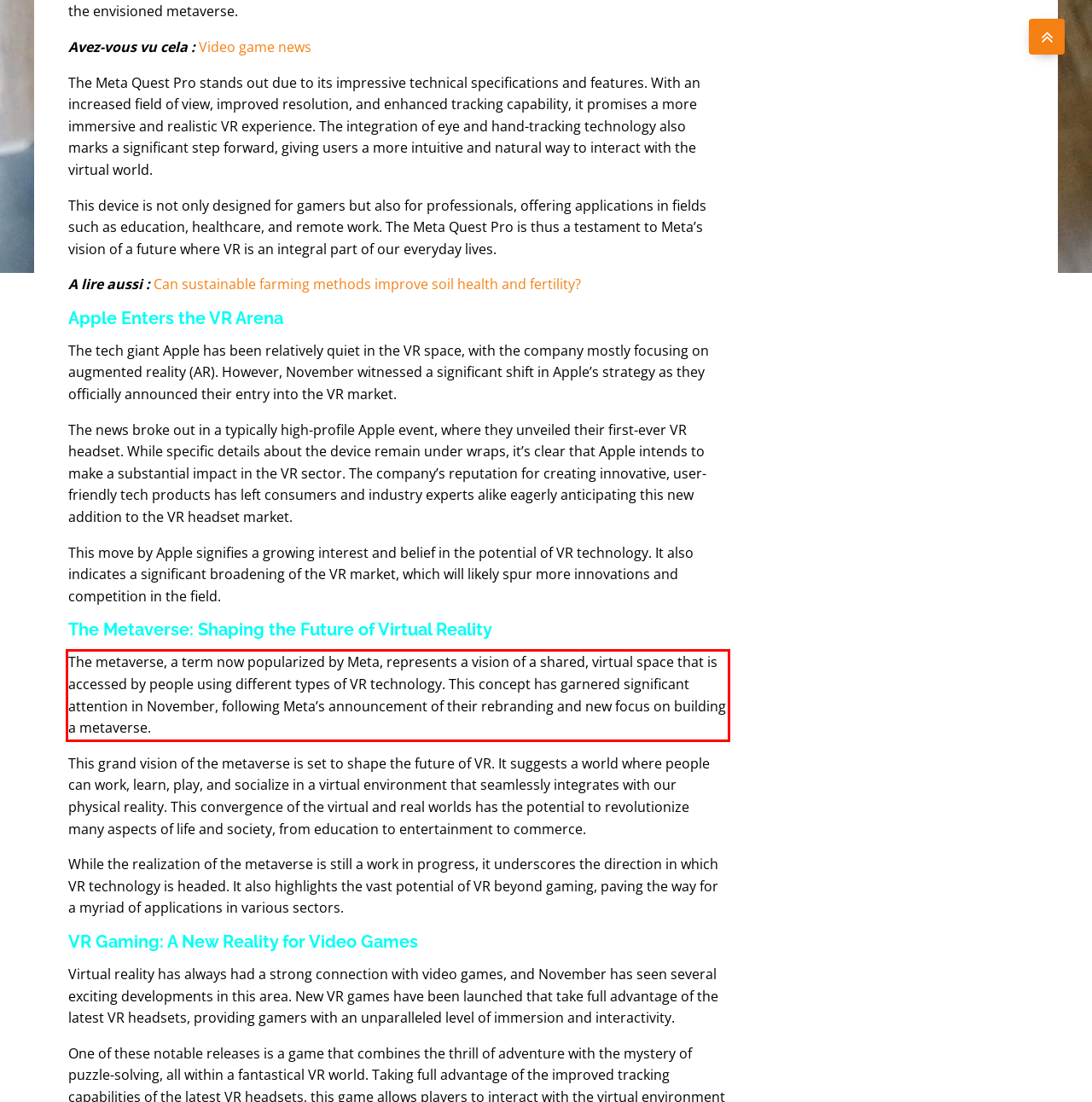Using the provided screenshot of a webpage, recognize and generate the text found within the red rectangle bounding box.

The metaverse, a term now popularized by Meta, represents a vision of a shared, virtual space that is accessed by people using different types of VR technology. This concept has garnered significant attention in November, following Meta’s announcement of their rebranding and new focus on building a metaverse.